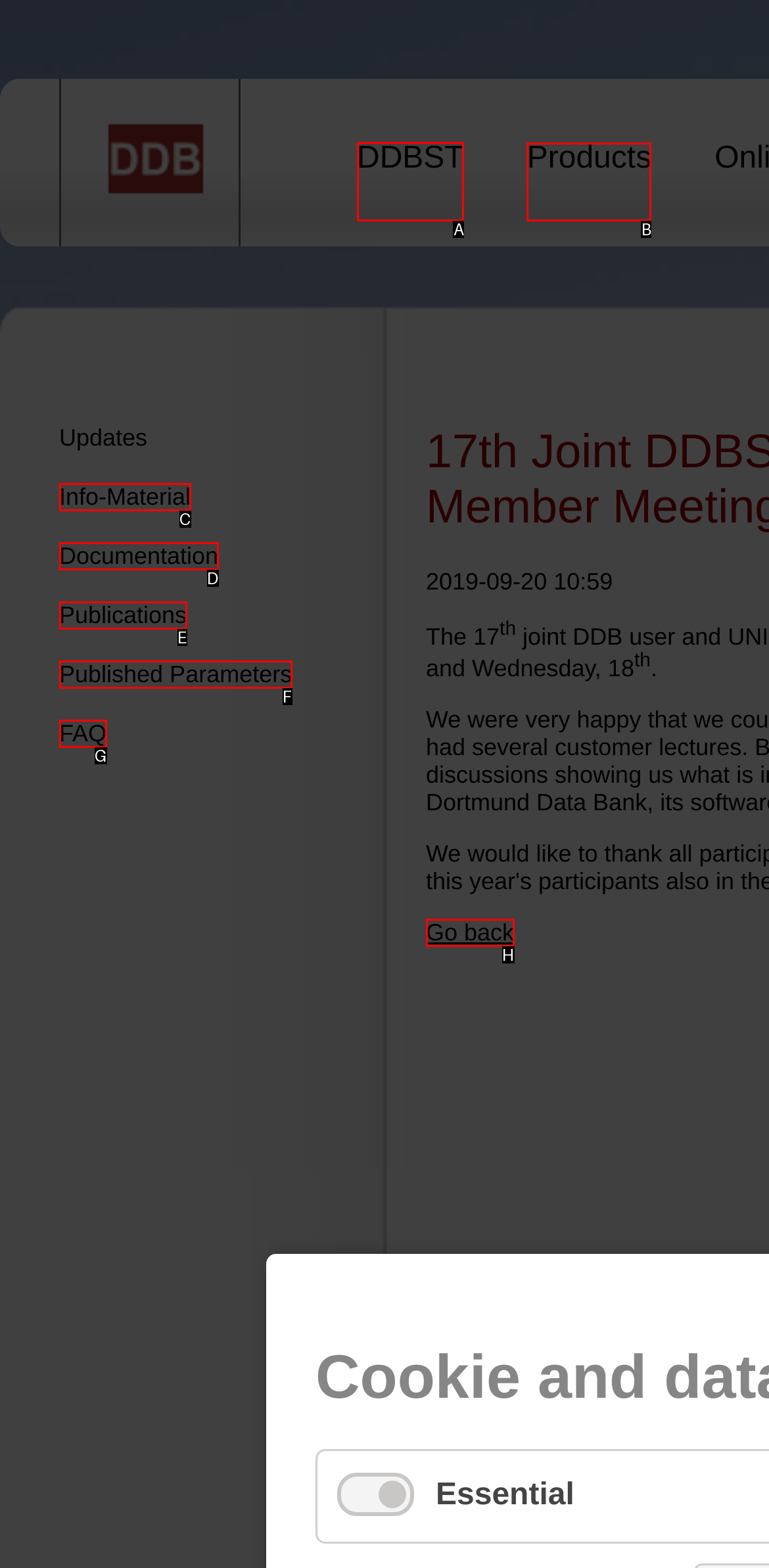Identify the correct UI element to click to achieve the task: view DDBST products.
Answer with the letter of the appropriate option from the choices given.

B